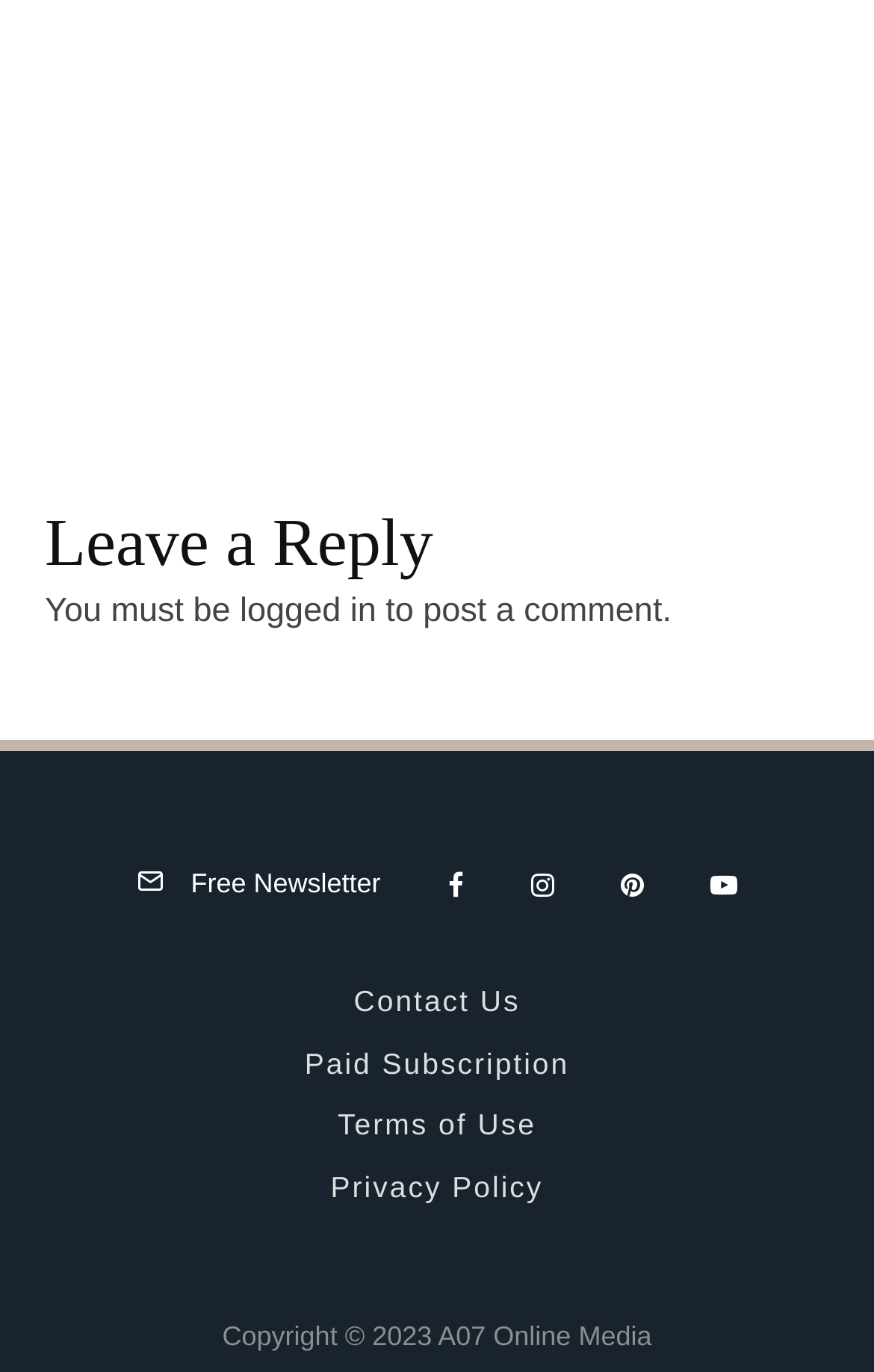Specify the bounding box coordinates of the area to click in order to execute this command: 'Contact Us'. The coordinates should consist of four float numbers ranging from 0 to 1, and should be formatted as [left, top, right, bottom].

[0.405, 0.718, 0.595, 0.742]